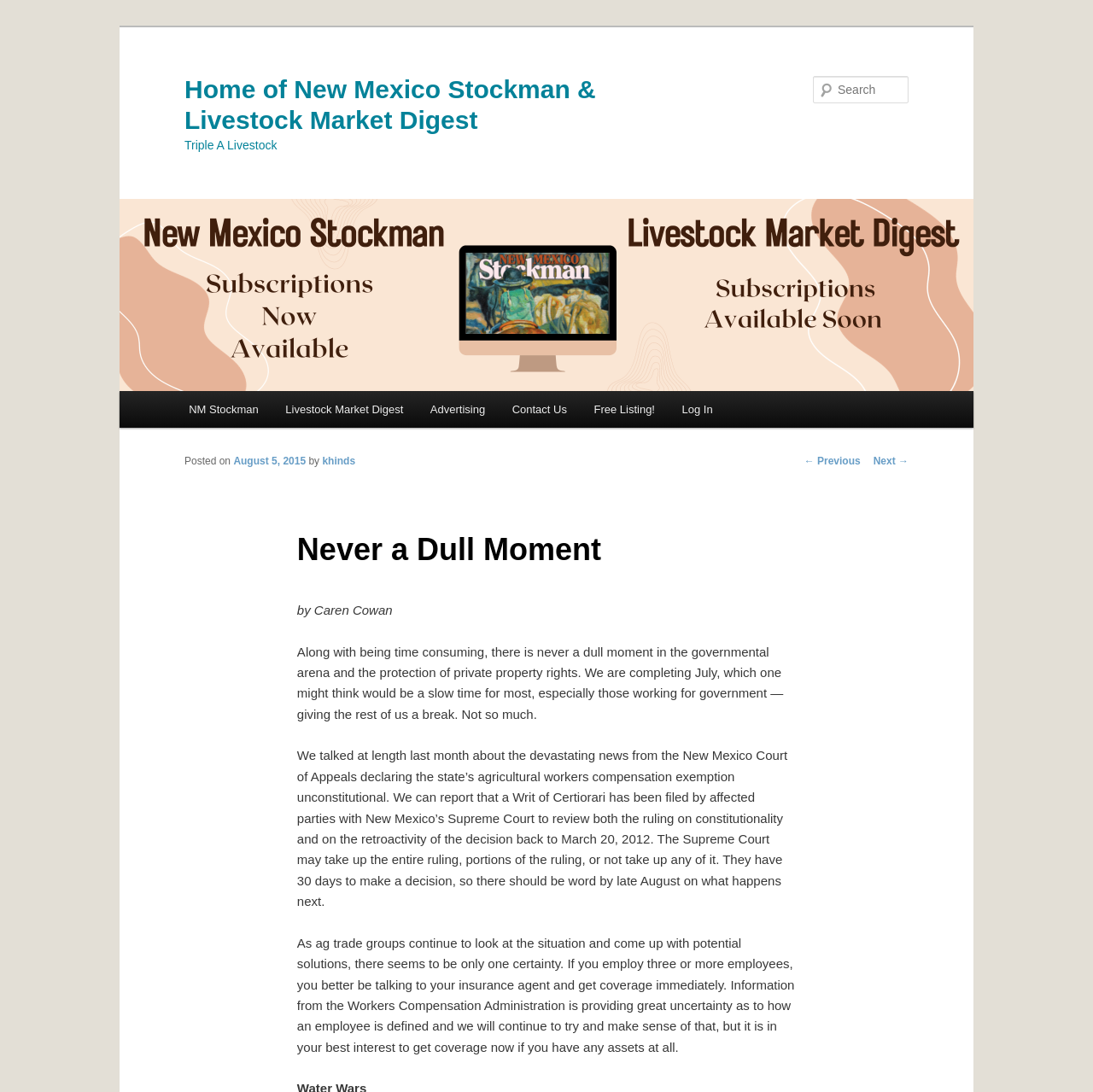Identify the coordinates of the bounding box for the element that must be clicked to accomplish the instruction: "Go to the next page".

[0.799, 0.417, 0.831, 0.428]